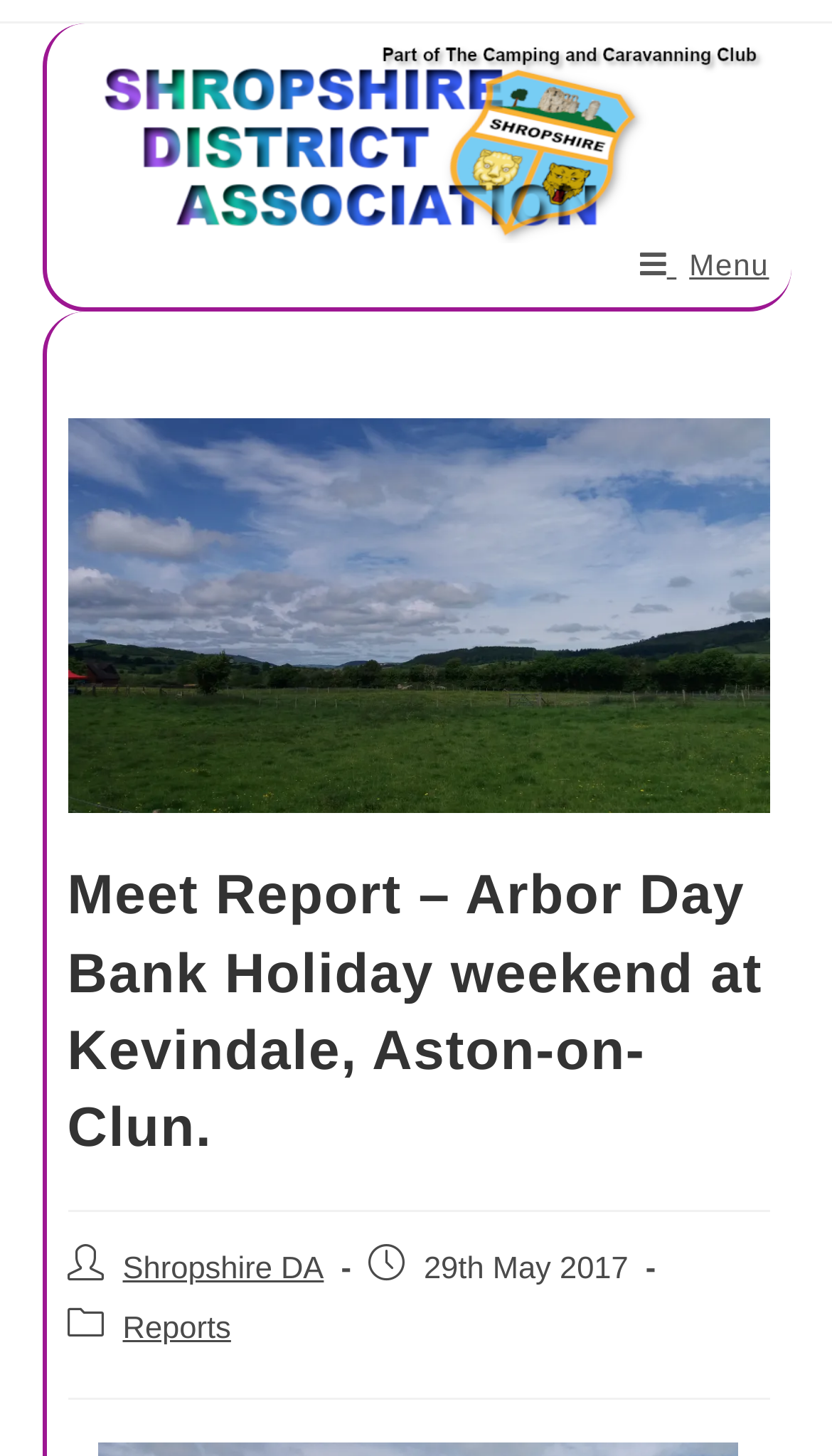Please locate the UI element described by "Reports" and provide its bounding box coordinates.

[0.147, 0.902, 0.278, 0.925]